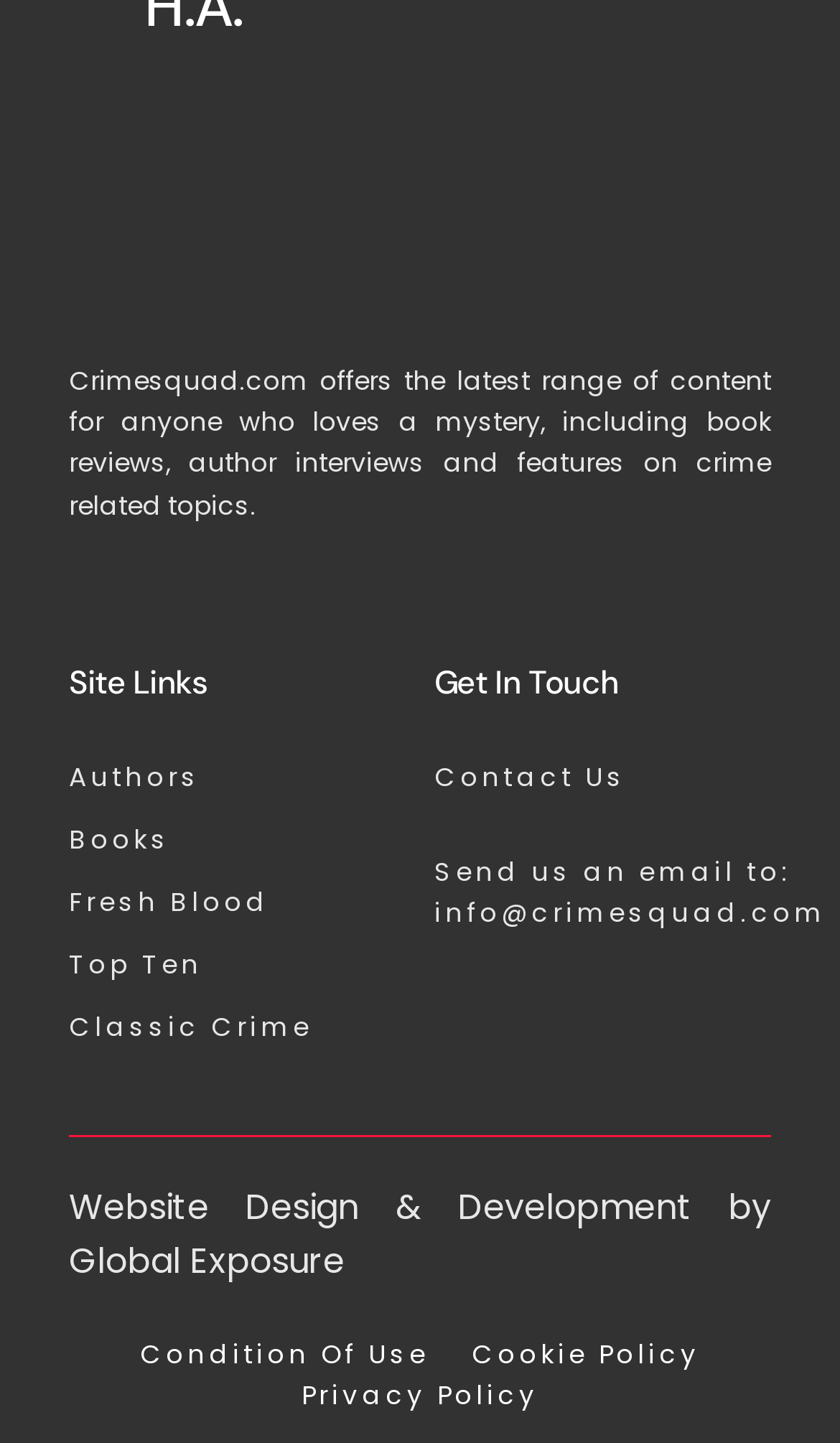Identify the bounding box coordinates of the region I need to click to complete this instruction: "Read the Cookie Policy".

[0.536, 0.924, 0.859, 0.952]